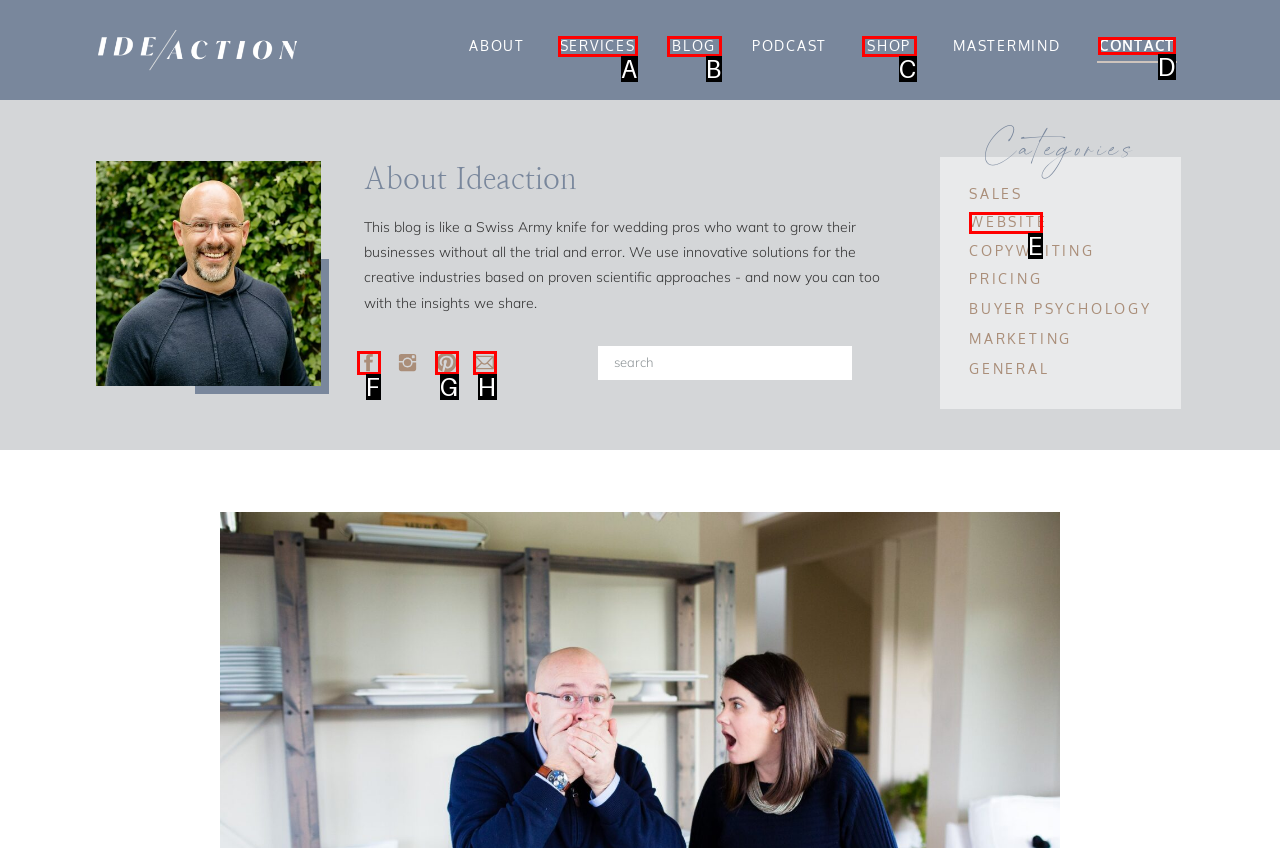Decide which HTML element to click to complete the task: Click on CONTACT Provide the letter of the appropriate option.

D